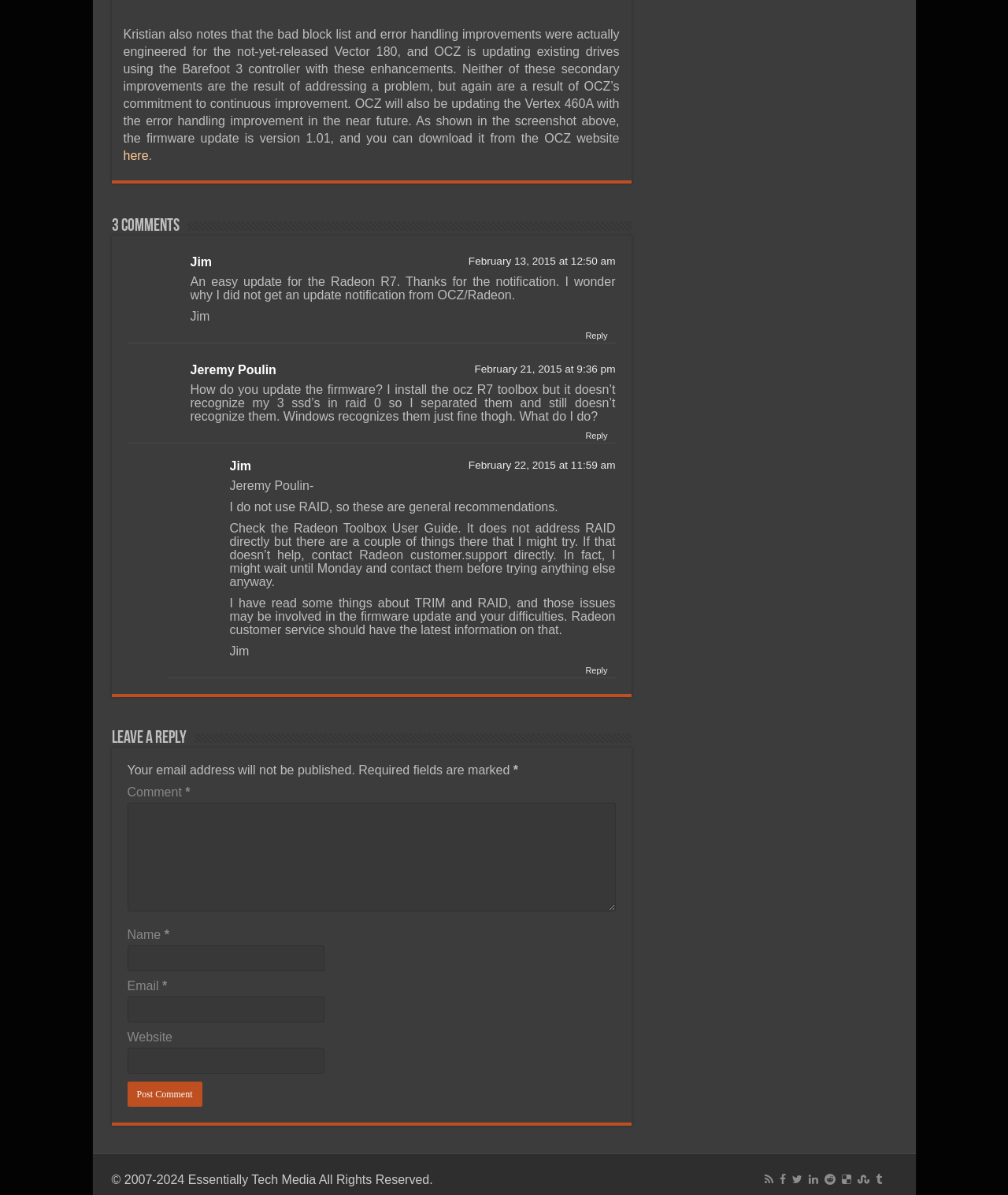Find the bounding box coordinates of the element to click in order to complete this instruction: "go to Conquer MG". The bounding box coordinates must be four float numbers between 0 and 1, denoted as [left, top, right, bottom].

None